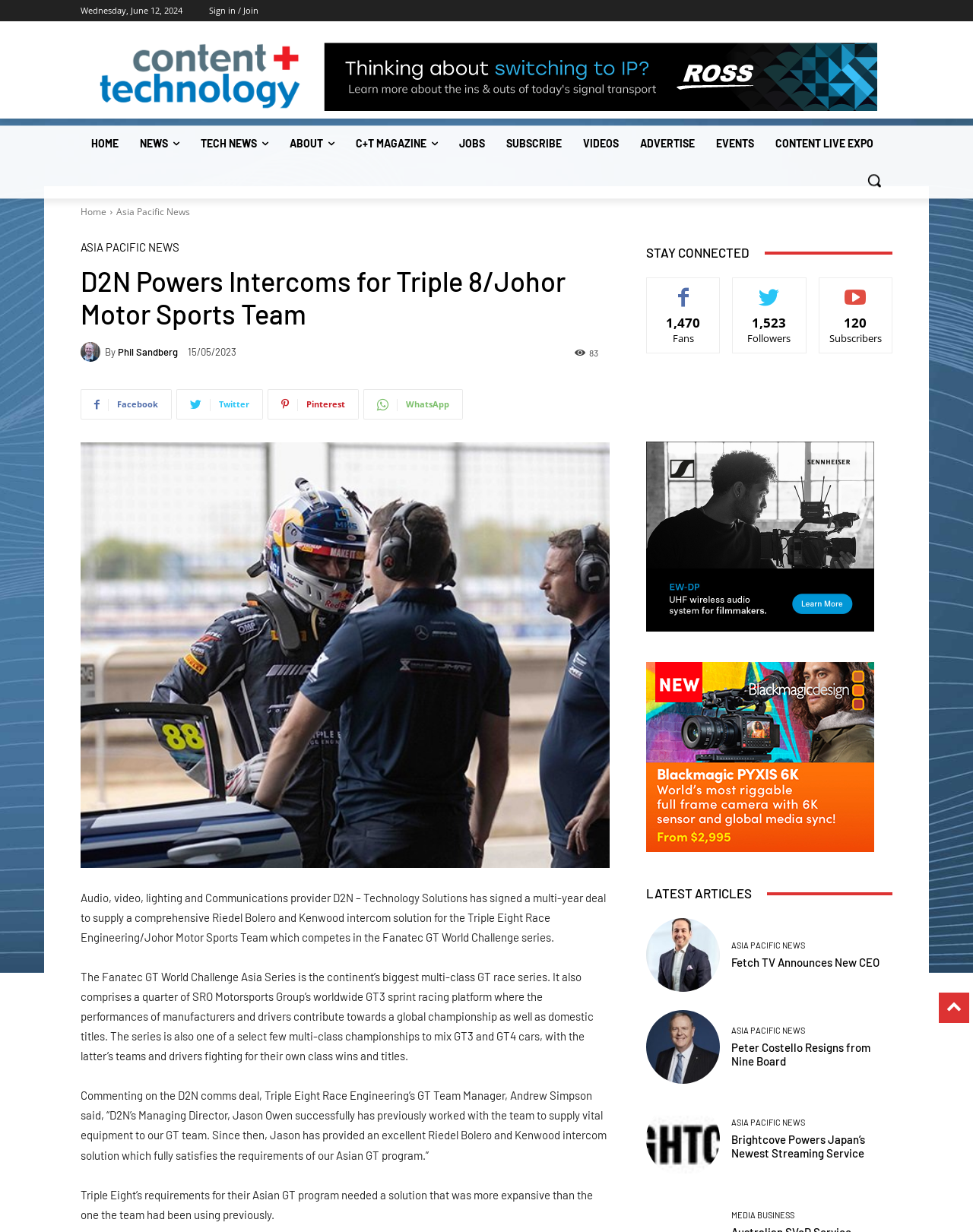What is the name of the team that D2N is providing intercom solutions for?
Using the visual information, reply with a single word or short phrase.

Triple Eight Race Engineering